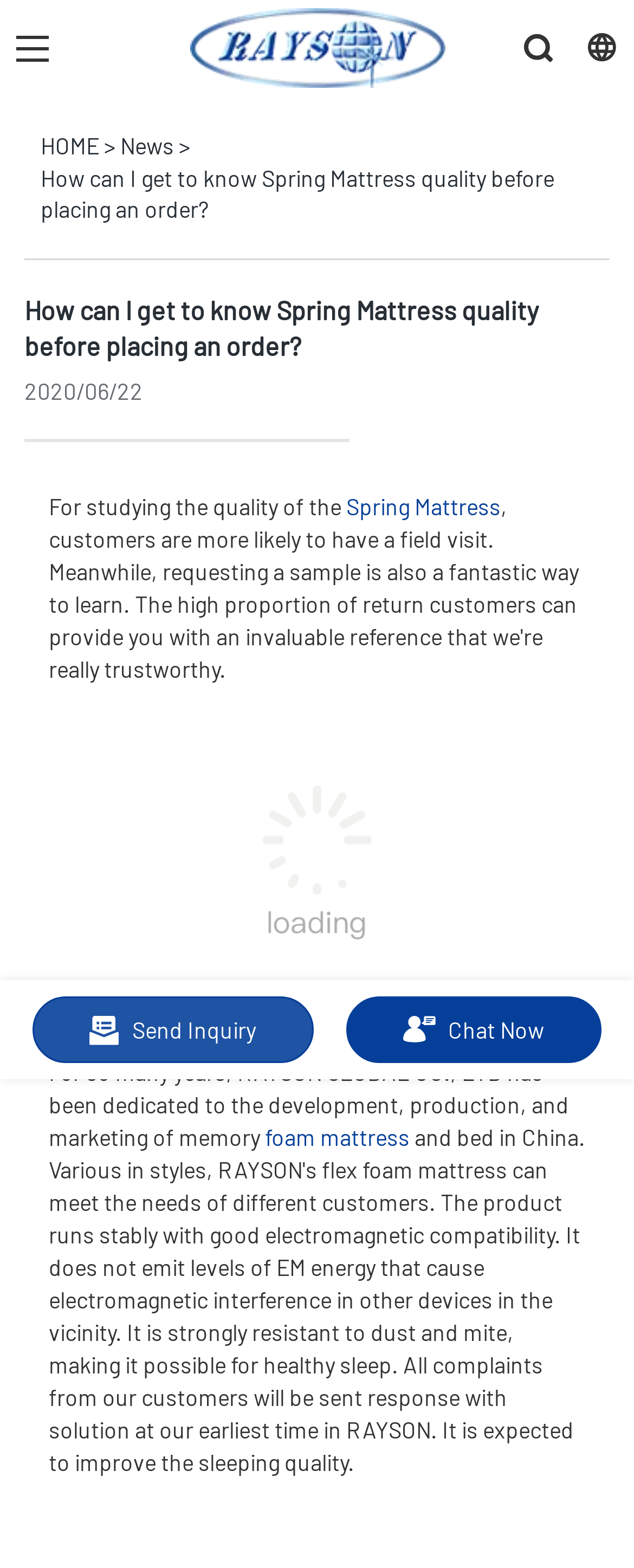What type of mattress is mentioned in the article?
Based on the image, give a concise answer in the form of a single word or short phrase.

foam mattress